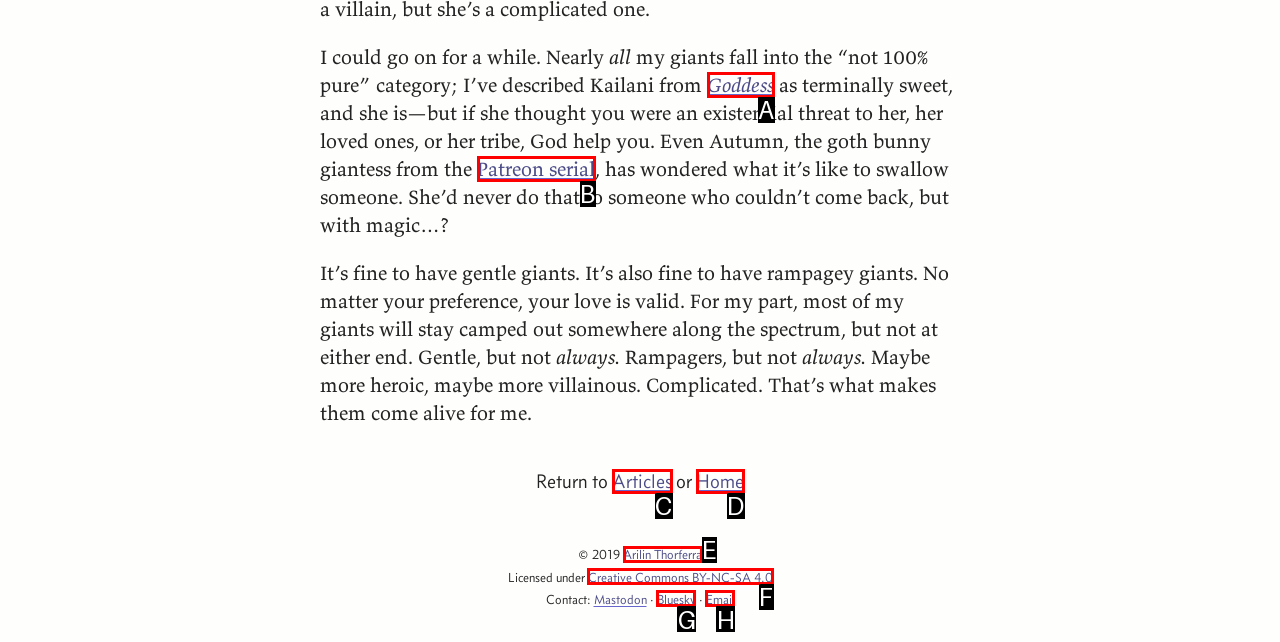Indicate which red-bounded element should be clicked to perform the task: Read more about the Creative Commons BY-NC-SA 4.0 license Answer with the letter of the correct option.

F